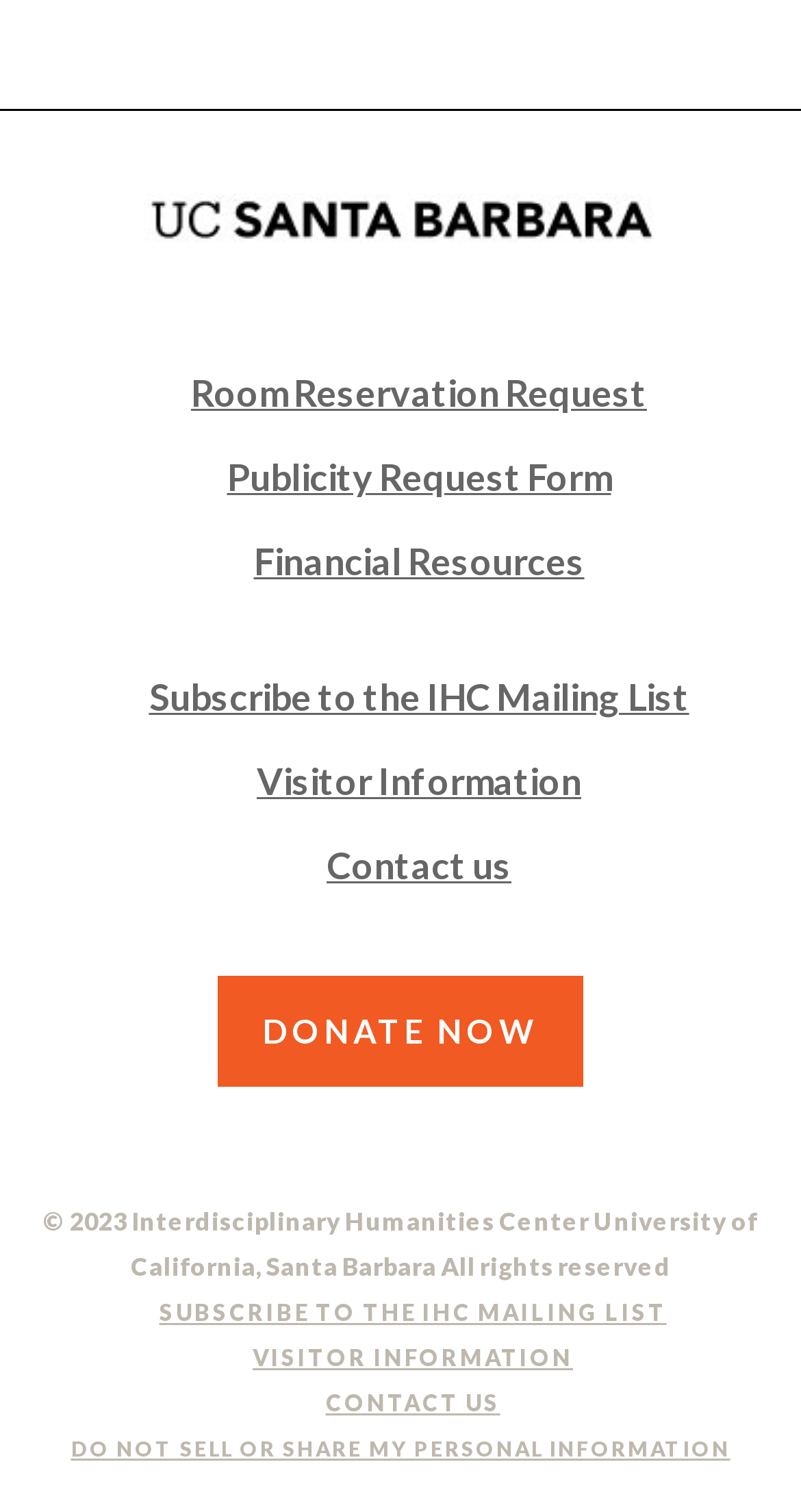Answer the question using only a single word or phrase: 
What are the links above the 'DONATE NOW' button?

Room Reservation Request, Publicity Request Form, Financial Resources, Subscribe to the IHC Mailing List, Visitor Information, Contact us